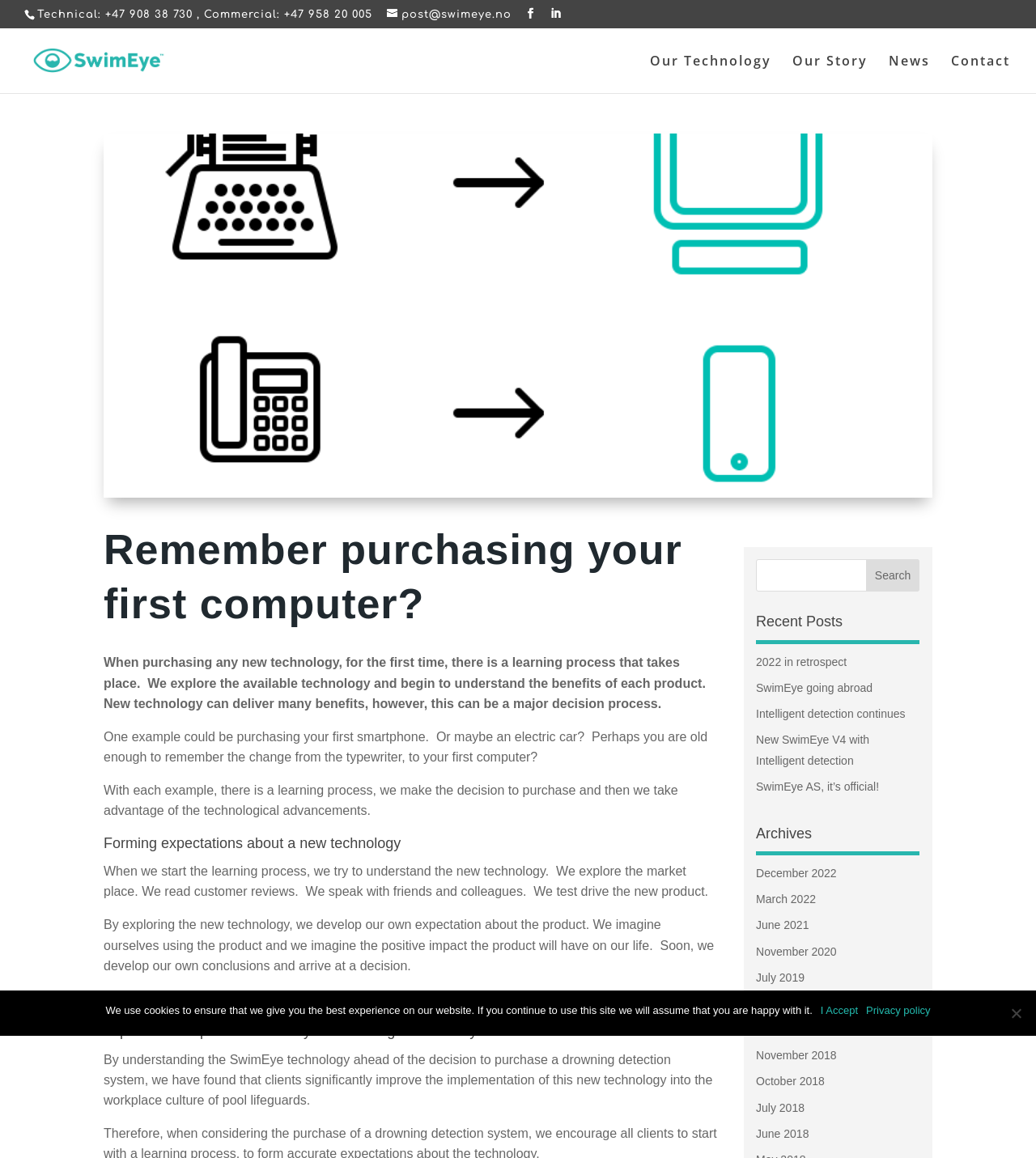Specify the bounding box coordinates (top-left x, top-left y, bottom-right x, bottom-right y) of the UI element in the screenshot that matches this description: SwimEye AS, it’s official!

[0.73, 0.673, 0.848, 0.685]